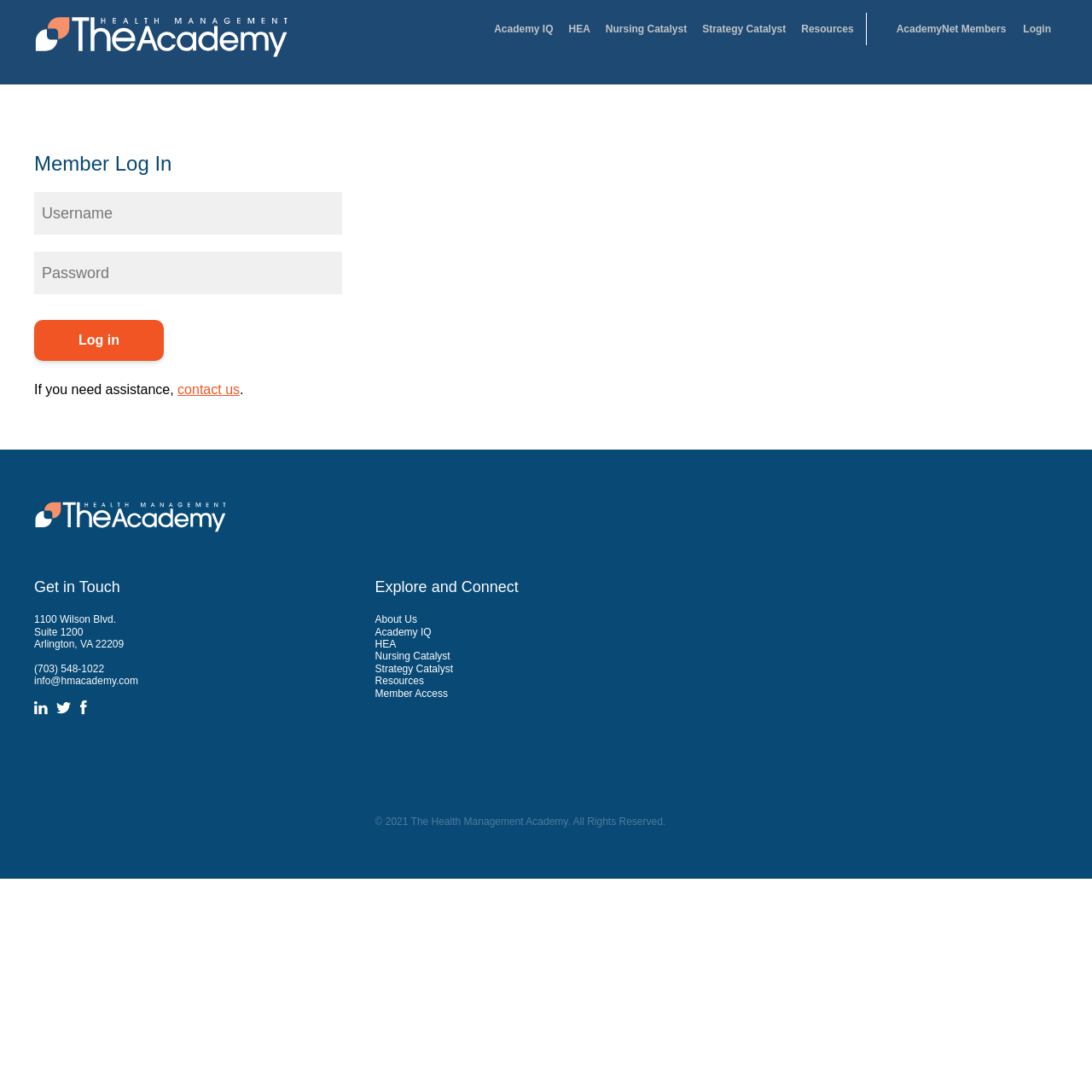Please indicate the bounding box coordinates for the clickable area to complete the following task: "enter username". The coordinates should be specified as four float numbers between 0 and 1, i.e., [left, top, right, bottom].

[0.031, 0.176, 0.313, 0.215]